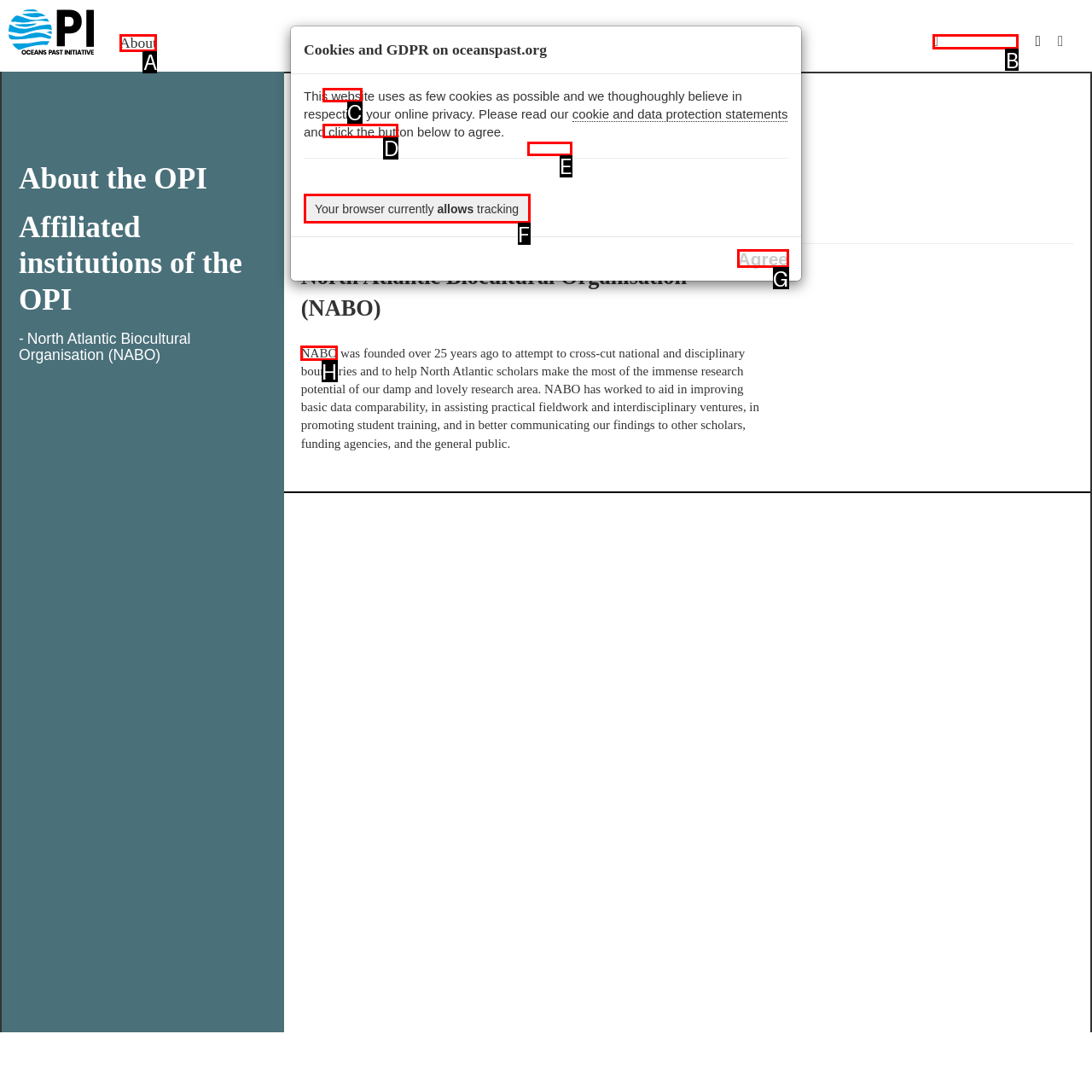Choose the letter that best represents the description: ICES WGHIST. Answer with the letter of the selected choice directly.

D